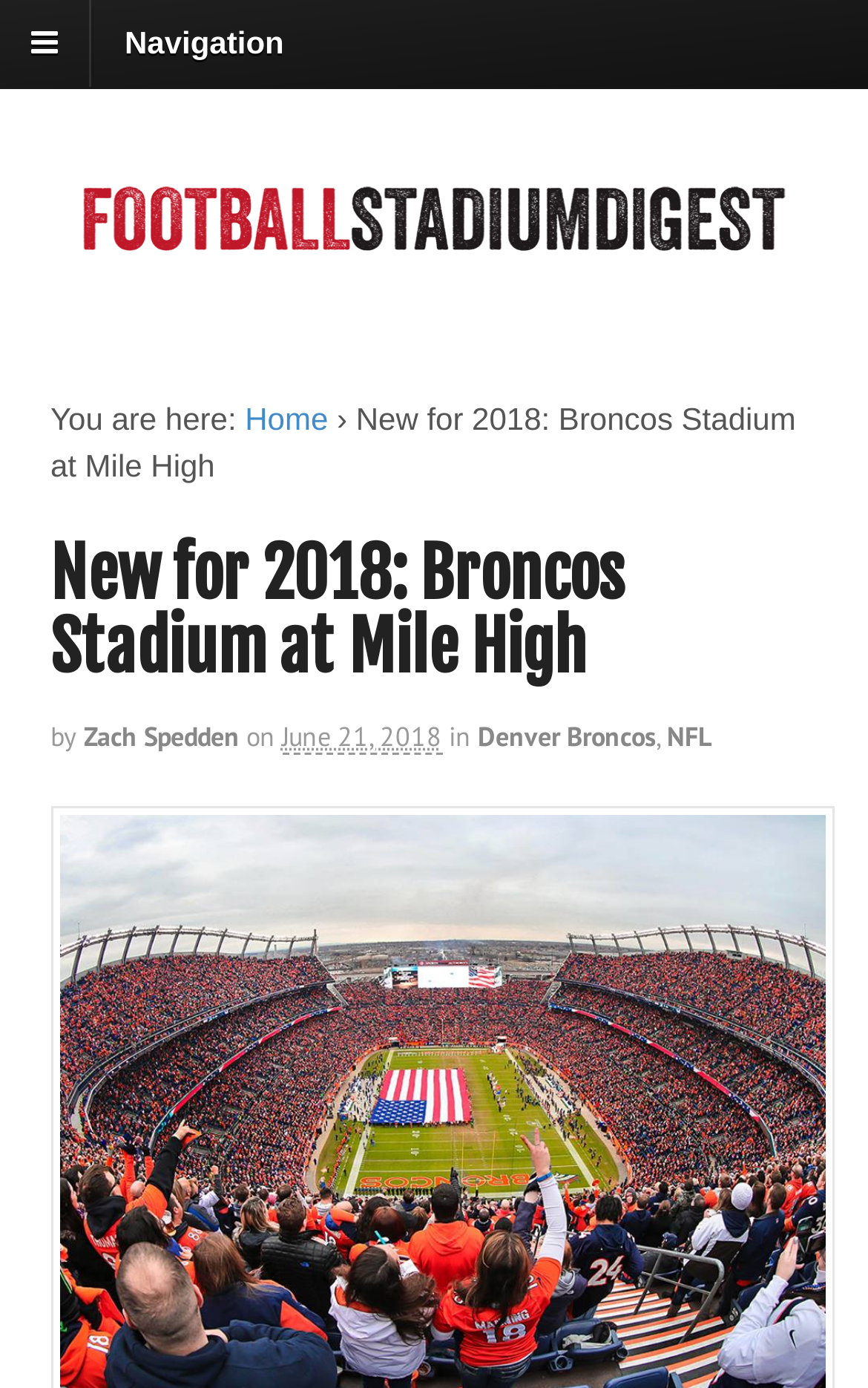What team plays at the stadium?
Provide a concise answer using a single word or phrase based on the image.

Denver Broncos